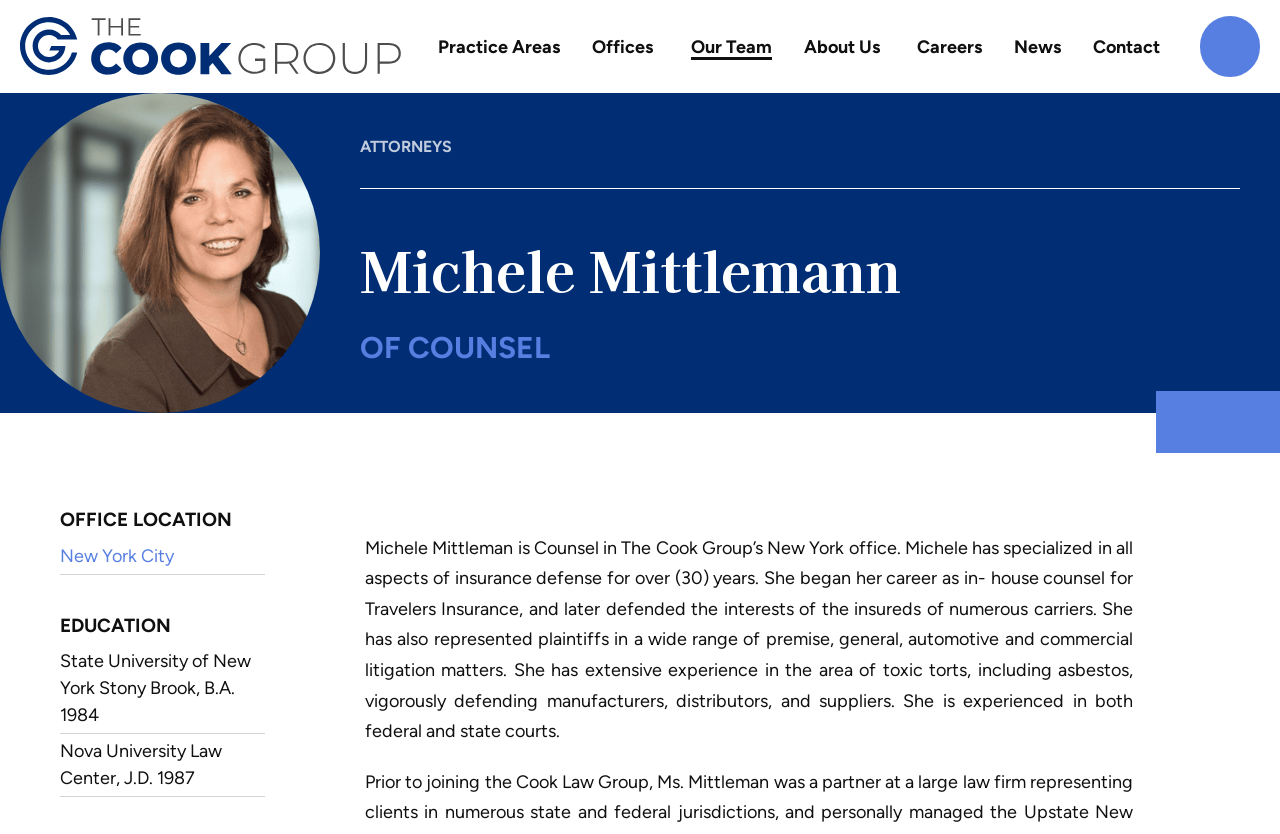What is Michele Mittleman's job title?
Kindly answer the question with as much detail as you can.

I found this answer by looking at the heading 'Michele Mittlemann' and the static text 'OF COUNSEL' below it, which indicates her job title.